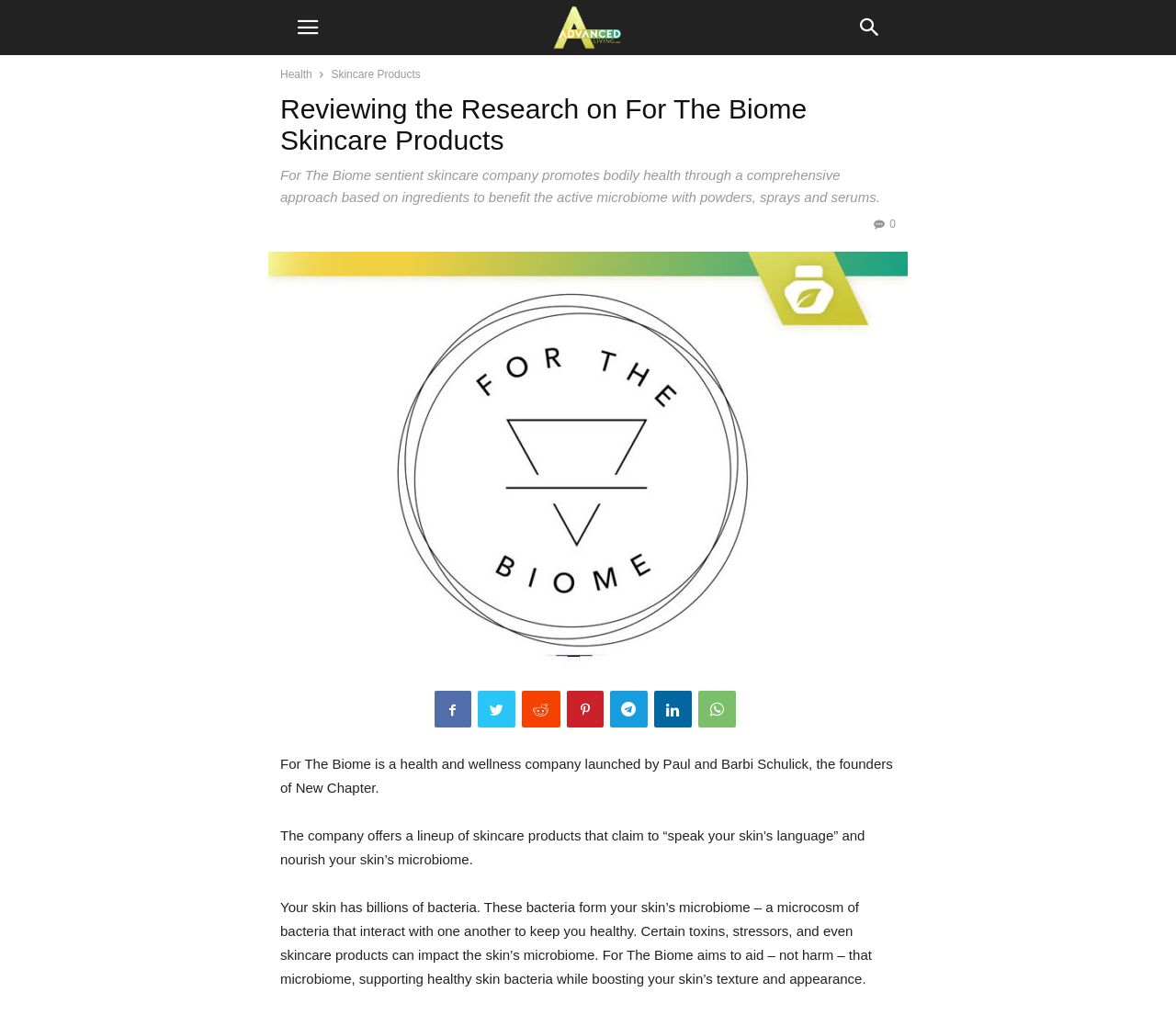Could you provide the bounding box coordinates for the portion of the screen to click to complete this instruction: "Click the HEALTH & FITNESS button"?

[0.42, 0.005, 0.58, 0.049]